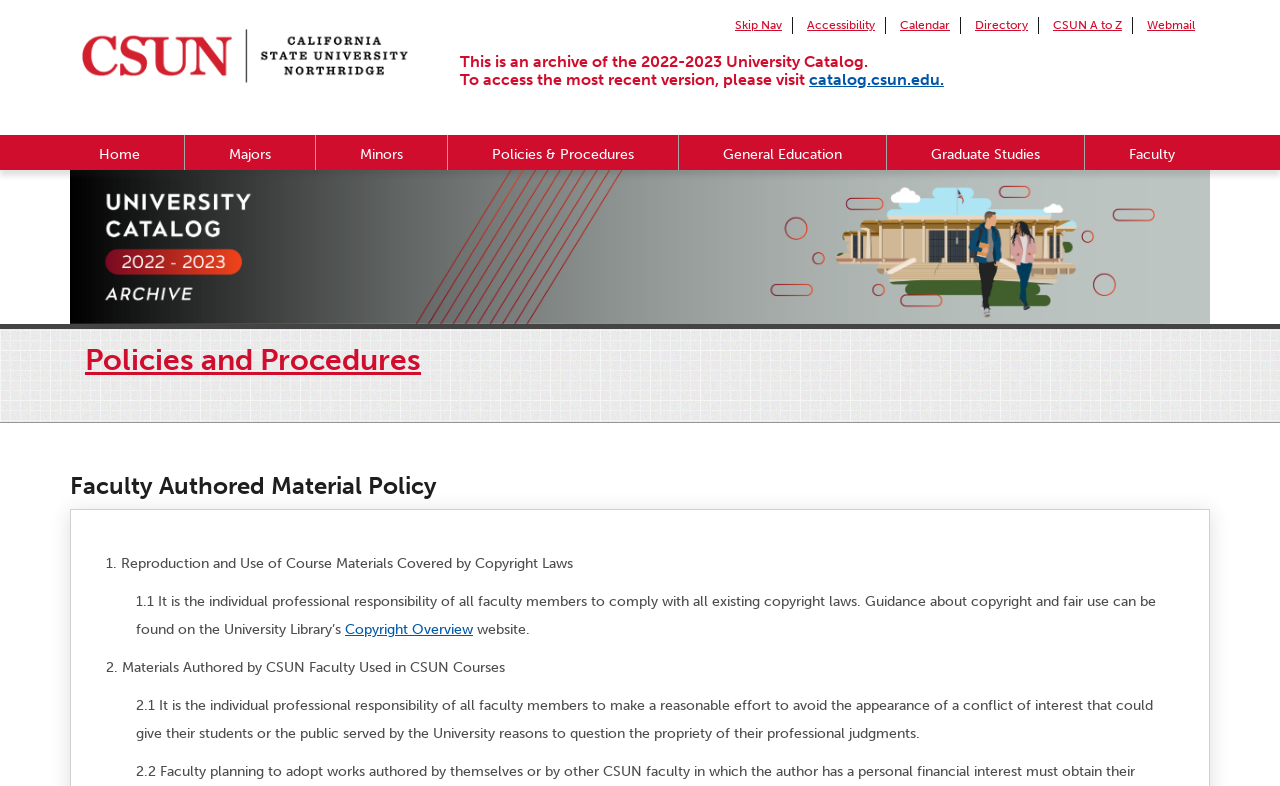Give a one-word or one-phrase response to the question:
How many links are there in the top navigation bar?

7